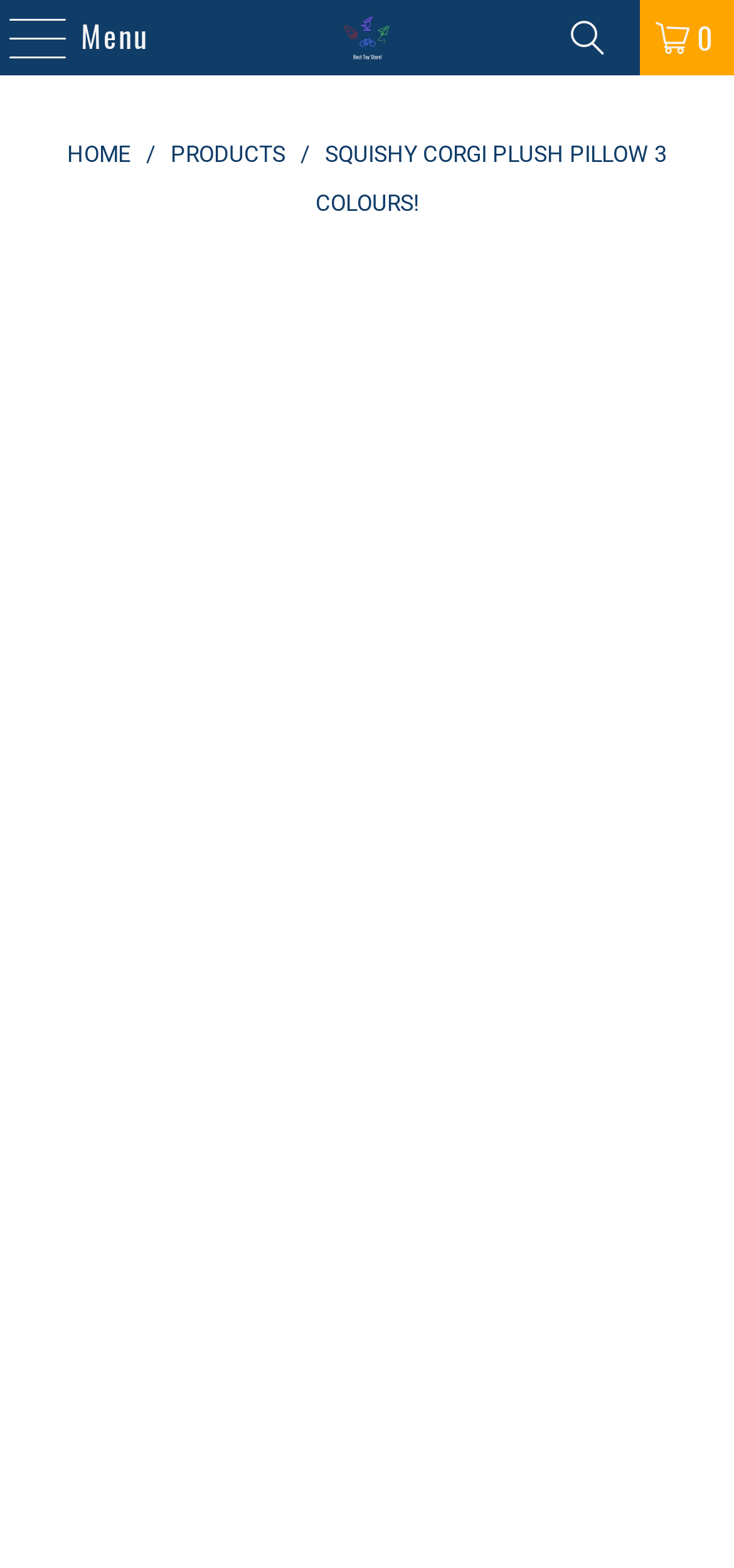Using the elements shown in the image, answer the question comprehensively: What is the name of the store?

The name of the store can be found in the link element with the text 'Best Toy Store!' which is a child element of the root element.